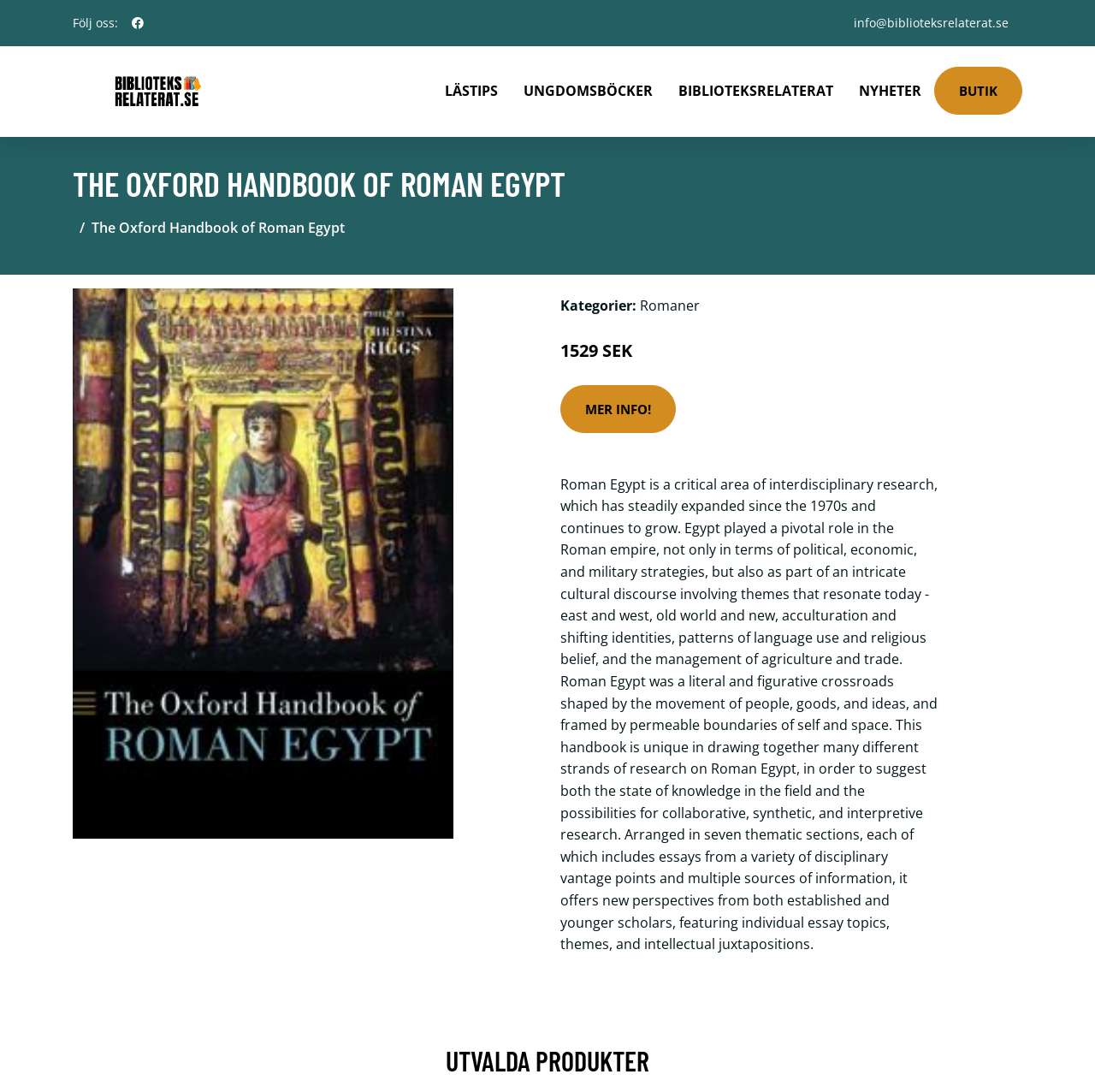Please determine the heading text of this webpage.

THE OXFORD HANDBOOK OF ROMAN EGYPT